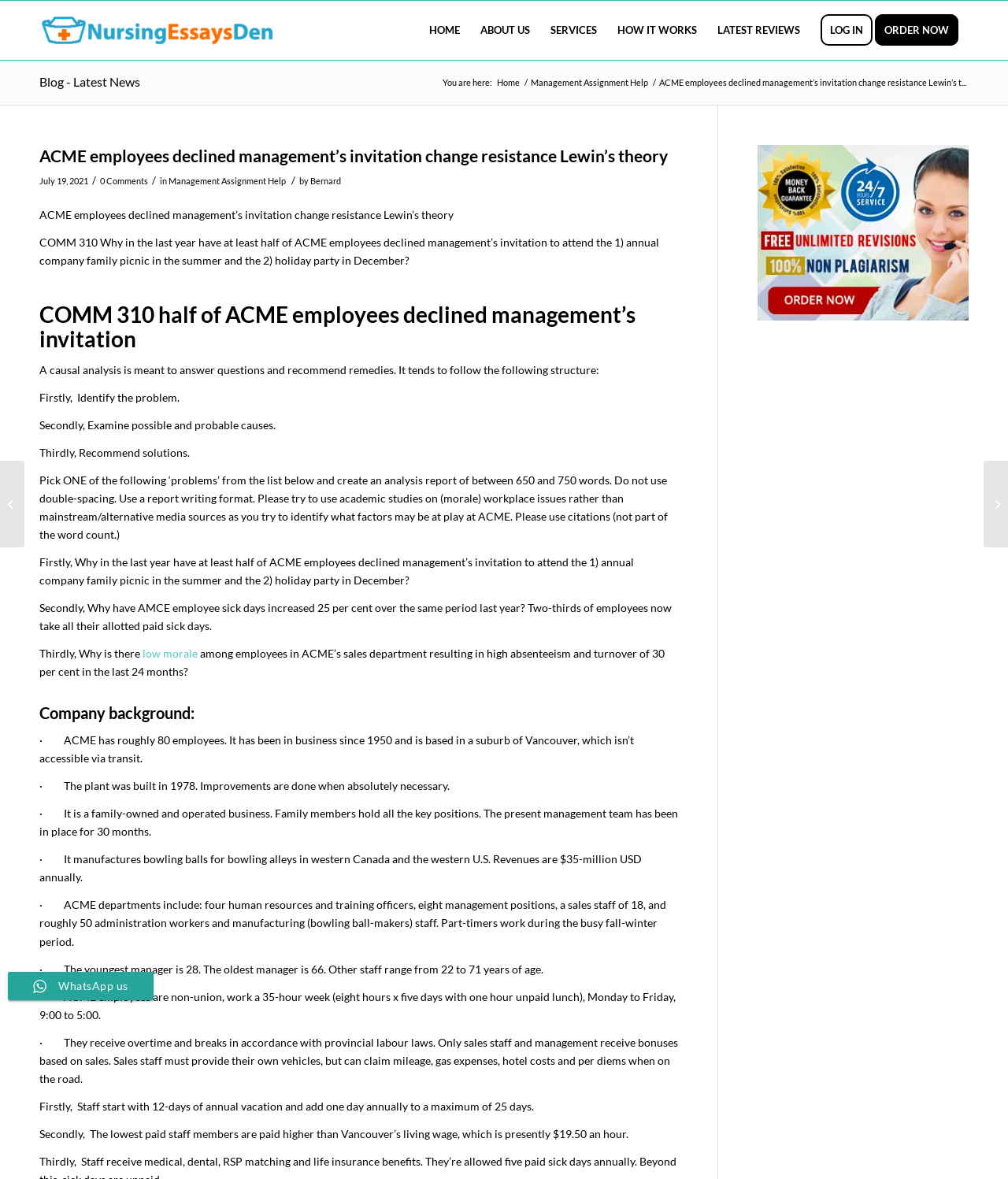Locate the bounding box coordinates of the element that should be clicked to execute the following instruction: "Click on the 'HOME' link".

[0.416, 0.001, 0.466, 0.051]